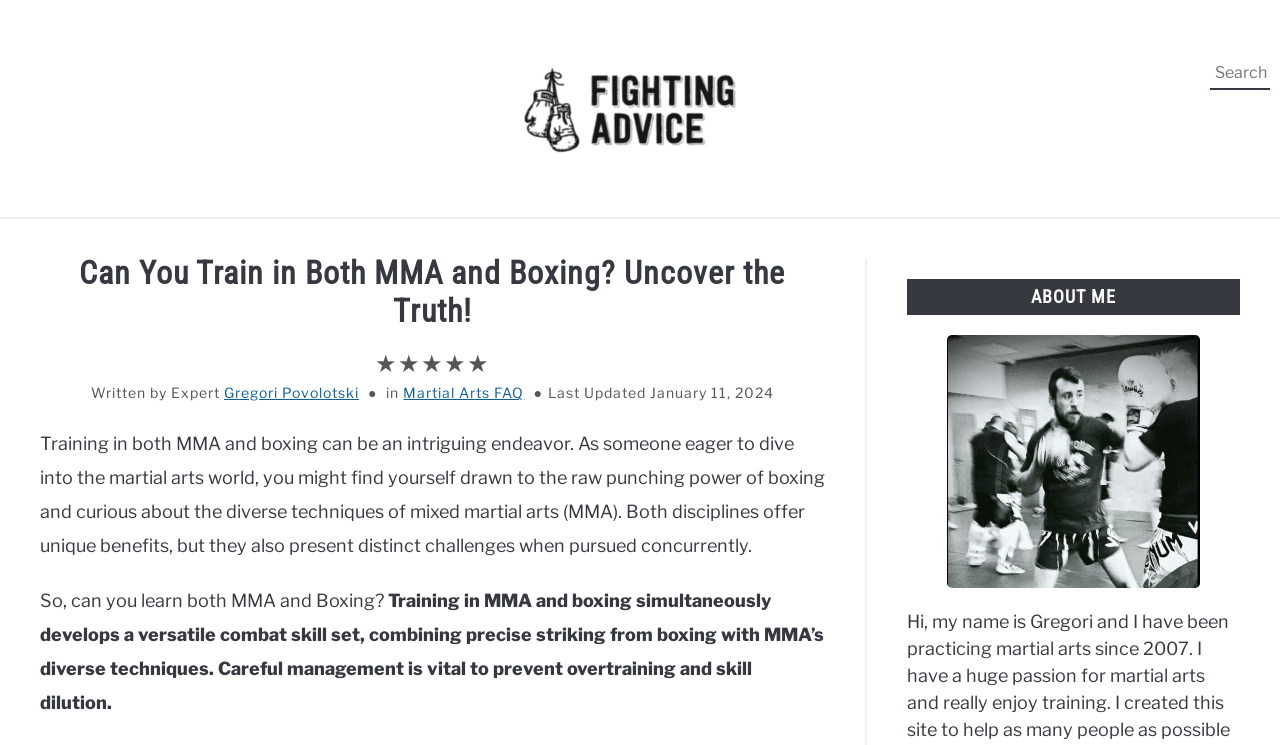Please answer the following question using a single word or phrase: 
Who is the author of this article?

Gregori Povolotski